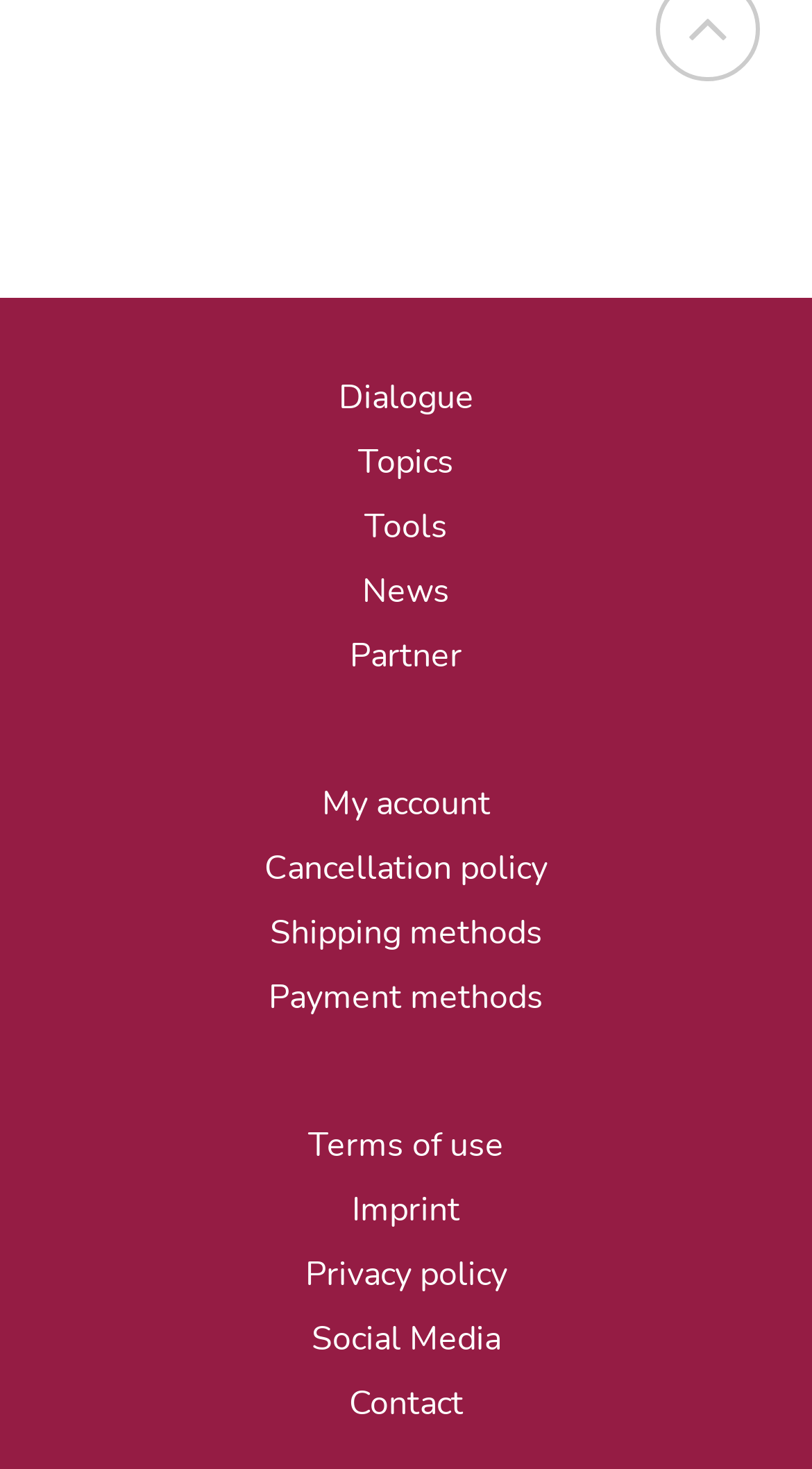Are there any links related to account management?
Based on the visual content, answer with a single word or a brief phrase.

Yes